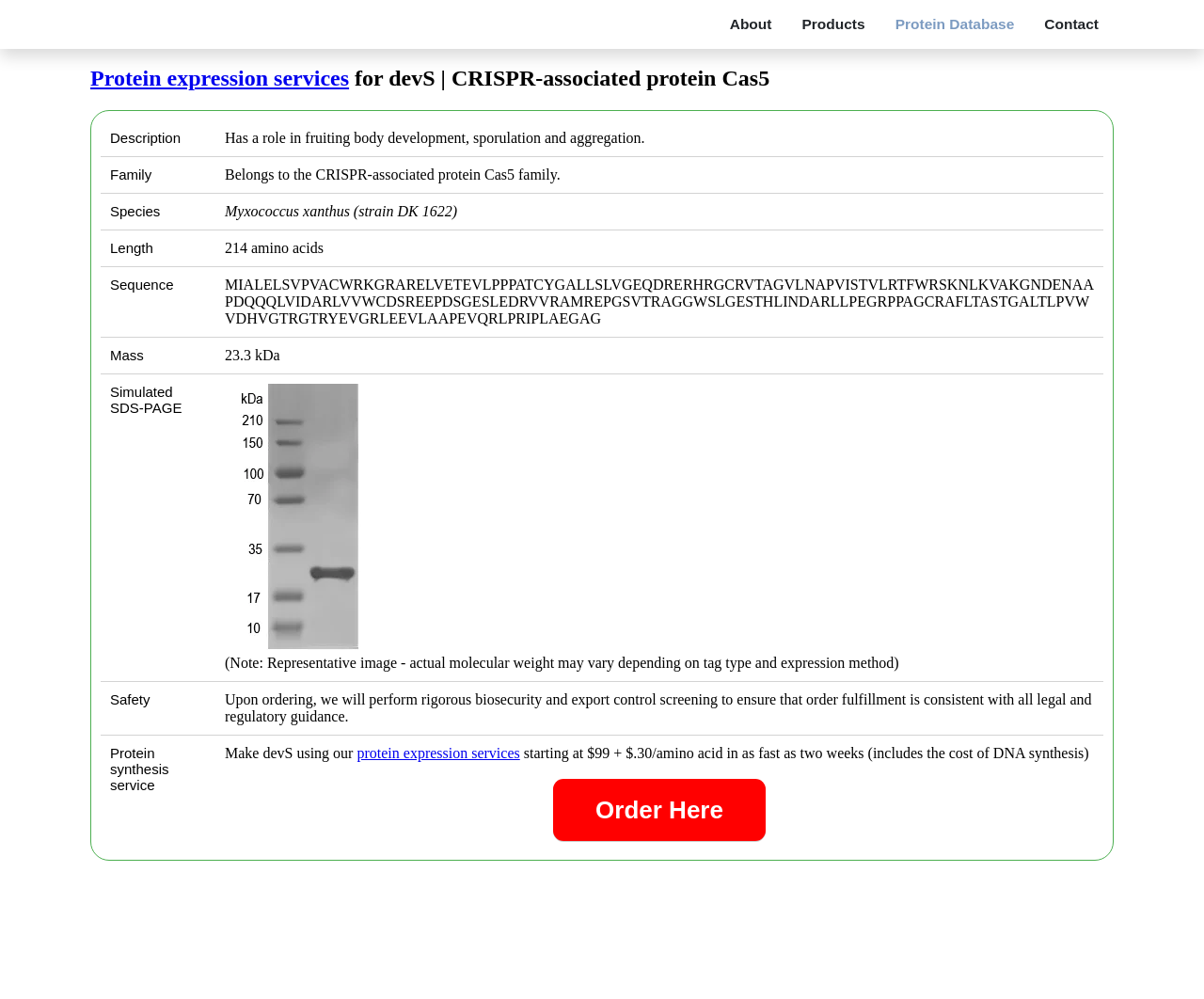What is the family of the CRISPR-associated protein Cas5?
Please respond to the question with a detailed and well-explained answer.

I found the answer in the 'Family' section, which states that the CRISPR-associated protein Cas5 'Belongs to the CRISPR-associated protein Cas5 family'.